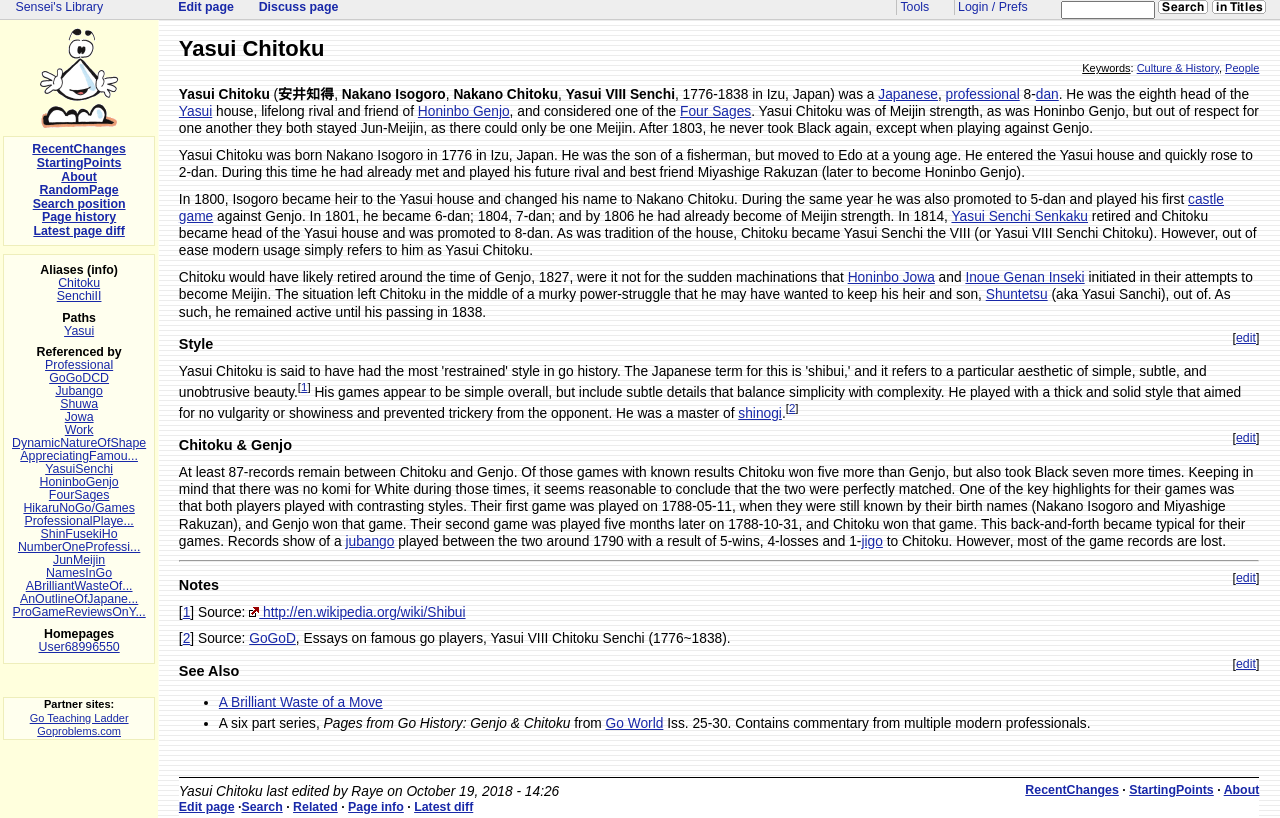Based on the element description name="searchstring" title="Search [alt+s]", identify the bounding box of the UI element in the given webpage screenshot. The coordinates should be in the format (top-left x, top-left y, bottom-right x, bottom-right y) and must be between 0 and 1.

[0.829, 0.001, 0.902, 0.023]